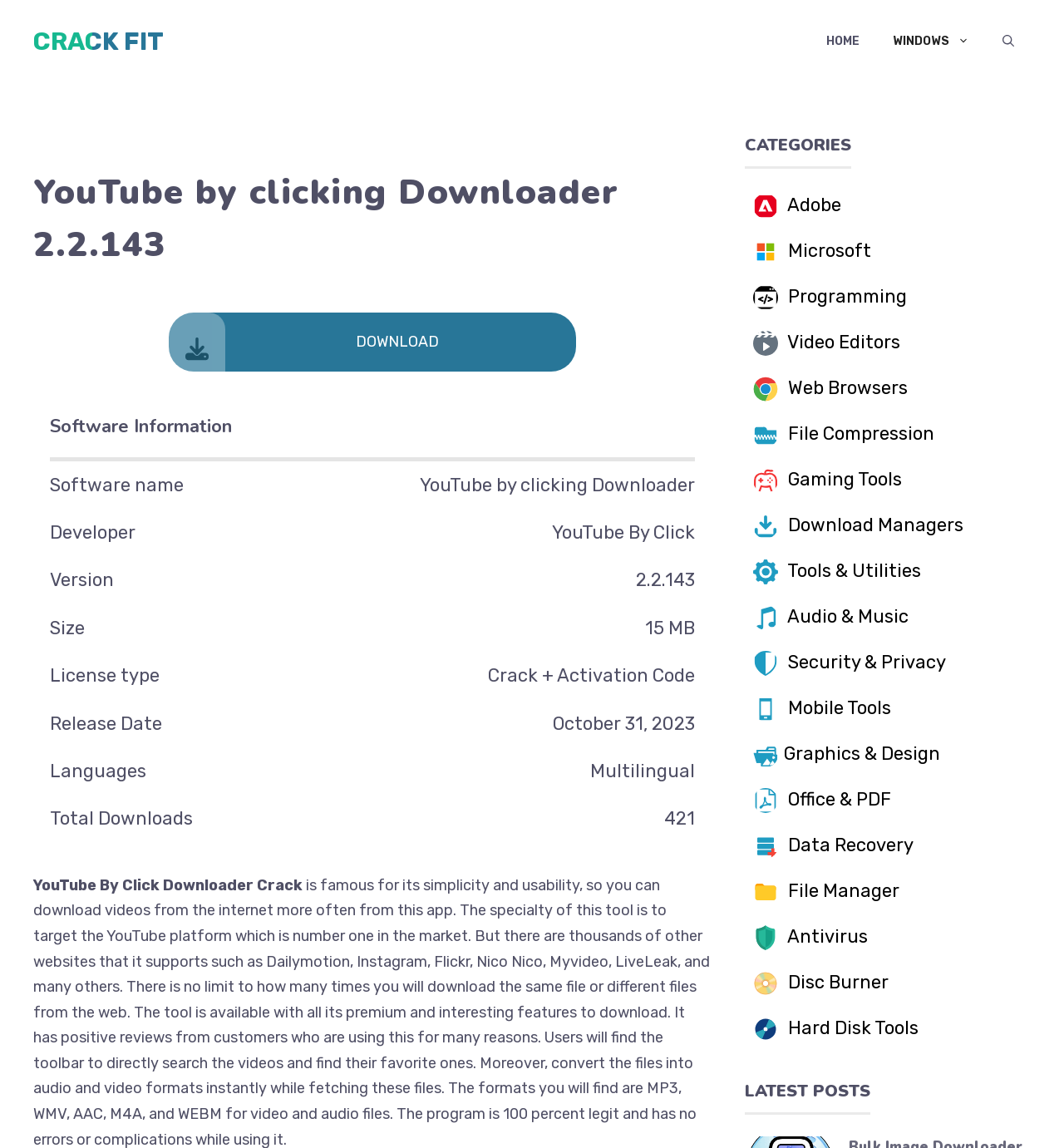Extract the primary header of the webpage and generate its text.

YouTube by clicking Downloader 2.2.143